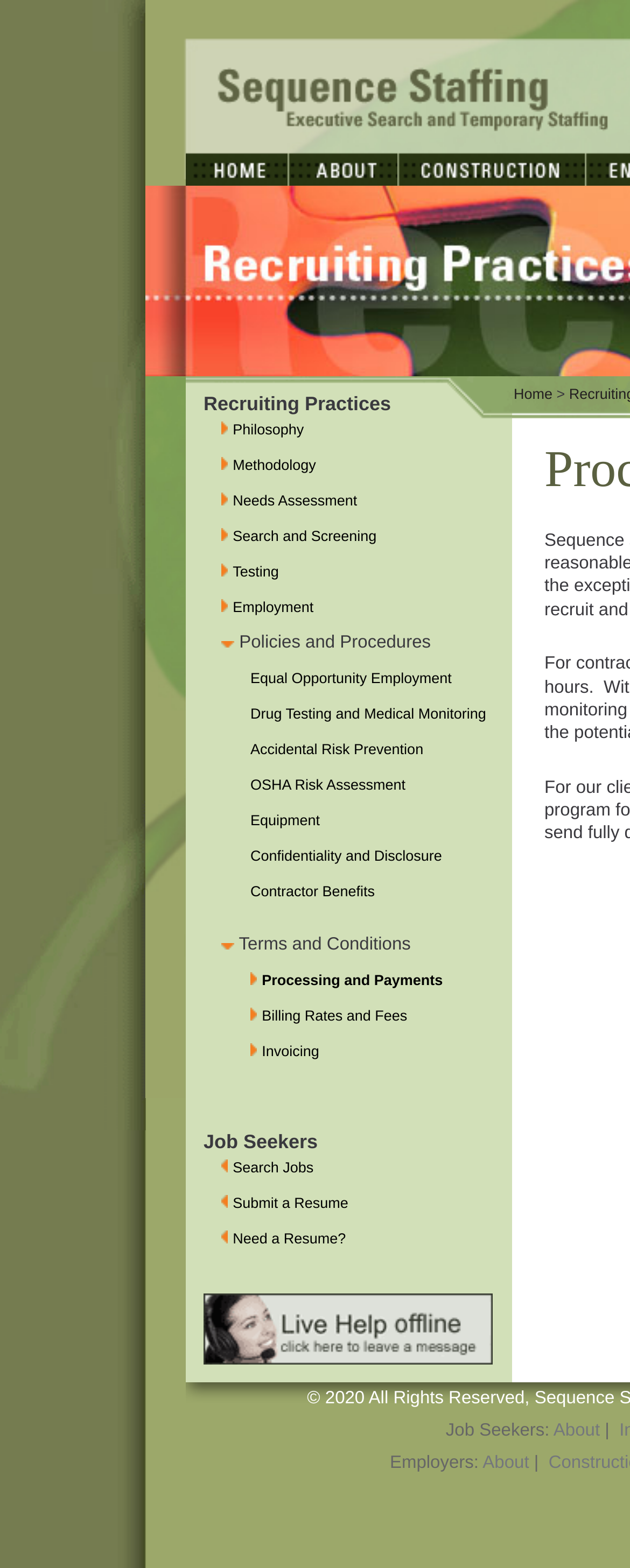Can you find the bounding box coordinates of the area I should click to execute the following instruction: "View Job Seekers page"?

[0.323, 0.721, 0.504, 0.735]